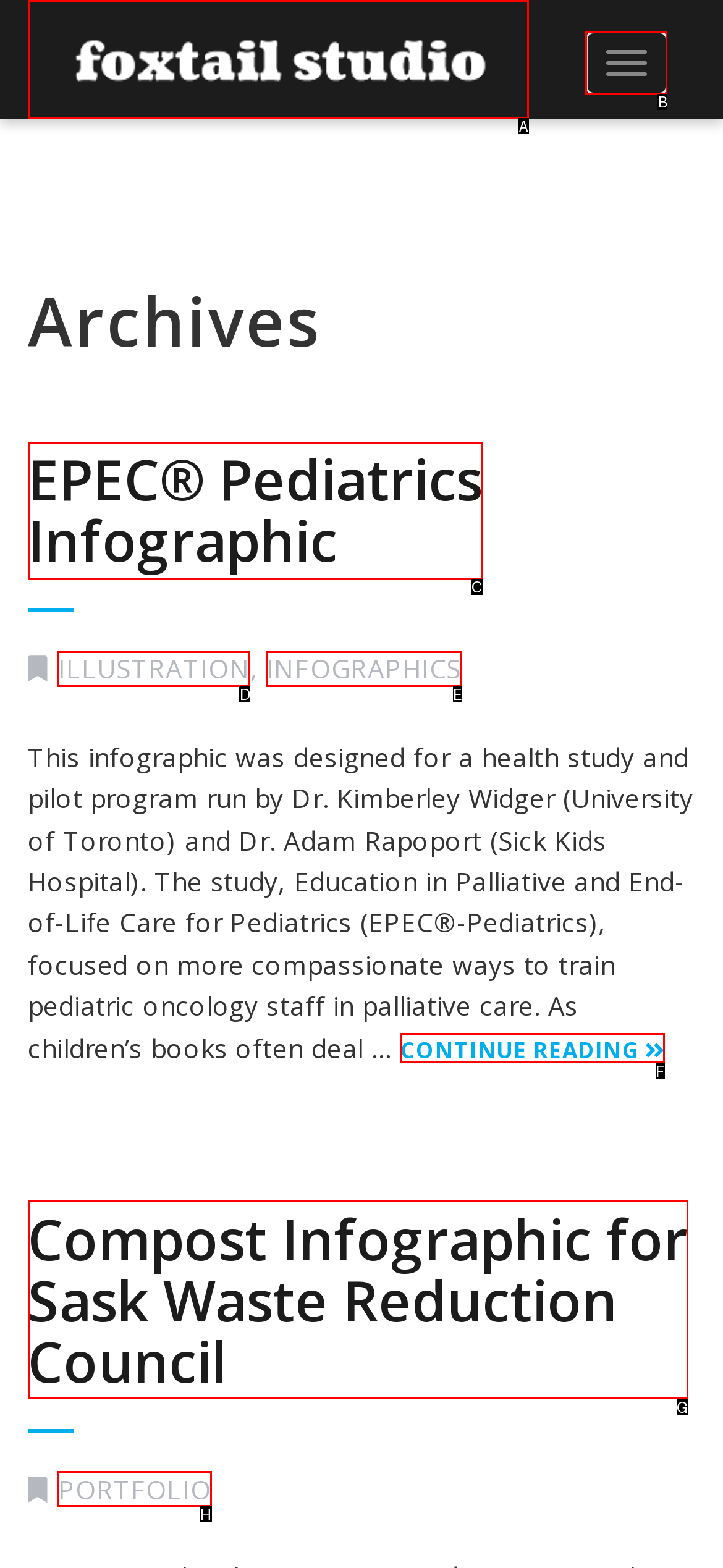Tell me which one HTML element I should click to complete the following task: Toggle navigation
Answer with the option's letter from the given choices directly.

B